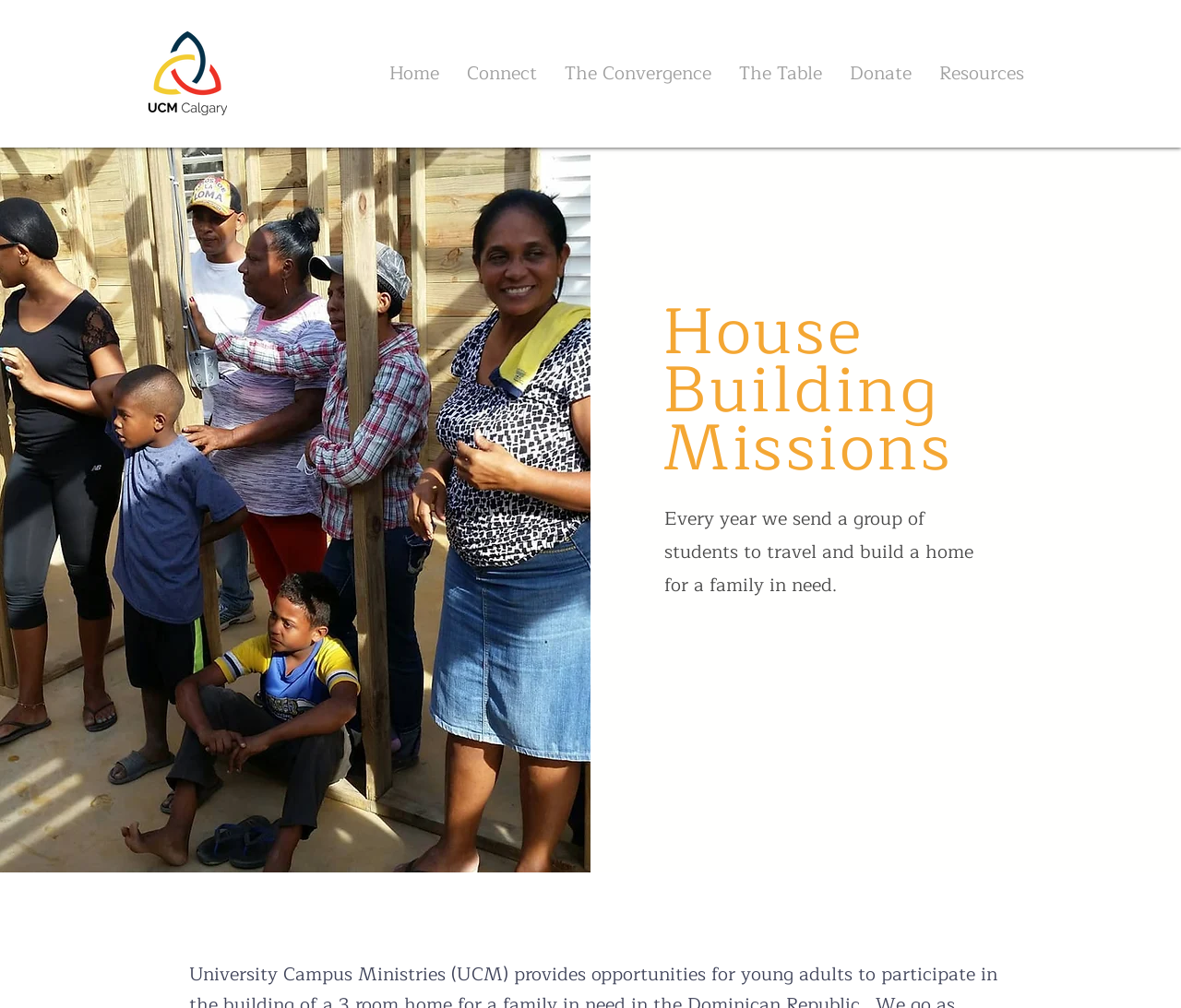What is the name of the mission?
Using the image as a reference, give a one-word or short phrase answer.

House Building Missions